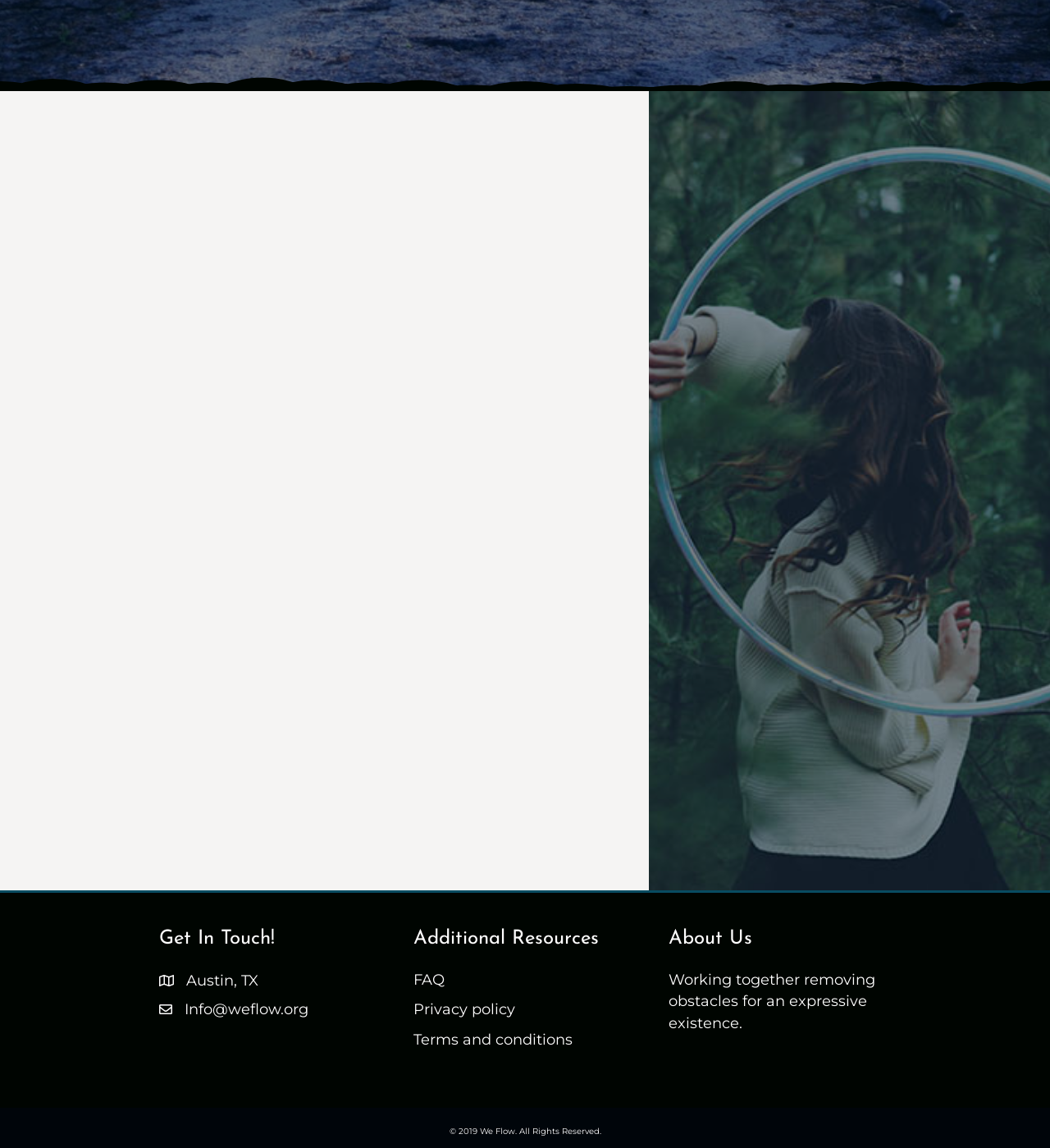Please provide a brief answer to the following inquiry using a single word or phrase:
What type of resources are available on this webpage?

FAQ, privacy policy, terms and conditions